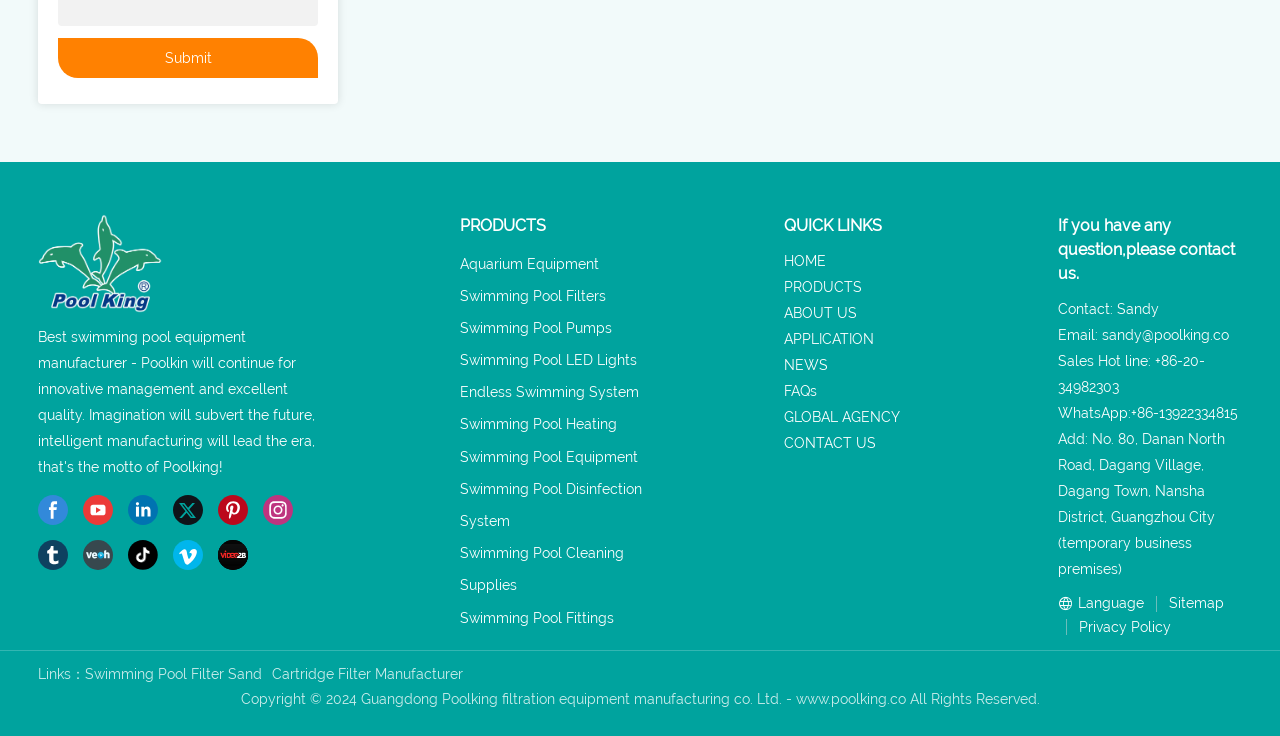Provide a single word or phrase to answer the given question: 
What is the company name of the website?

Poolking